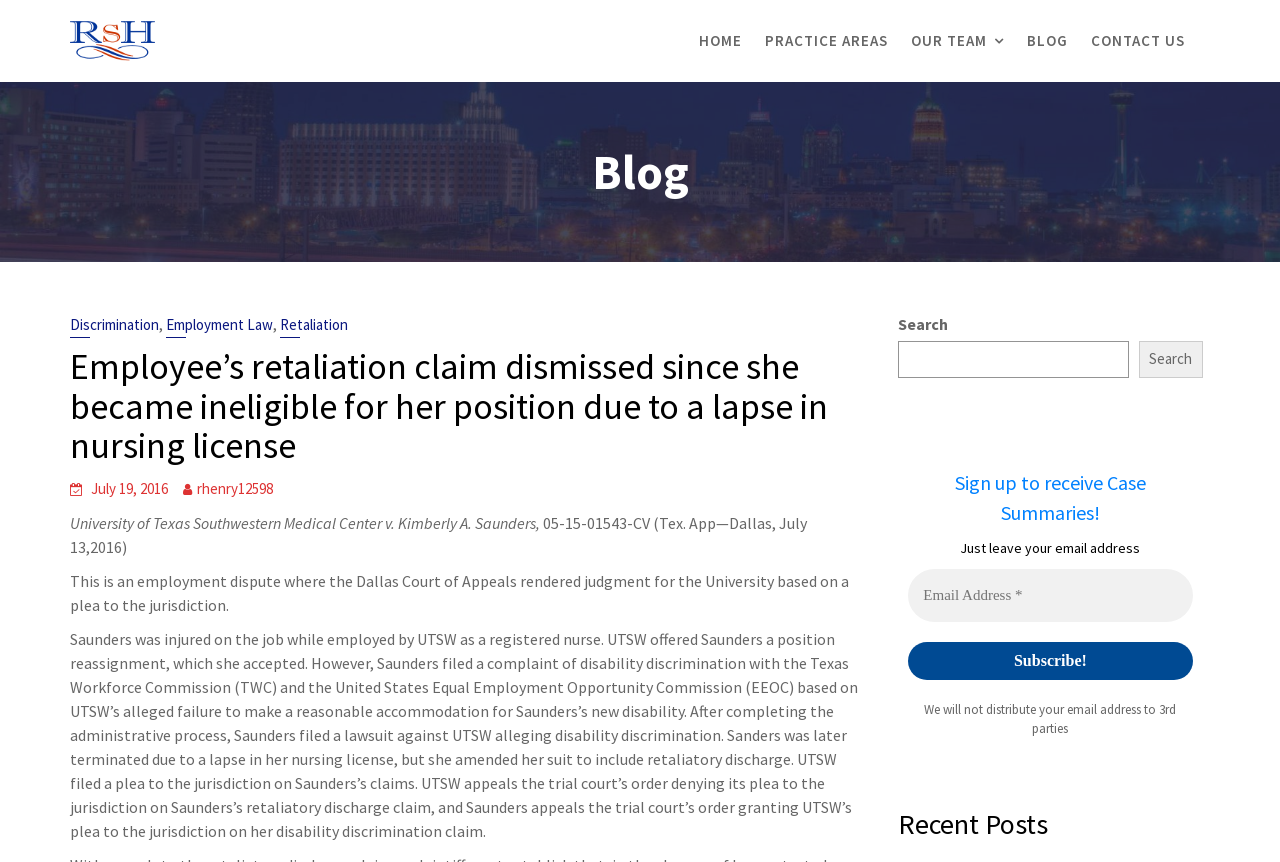Respond with a single word or phrase:
What is the topic of the blog post?

Employee retaliation claim